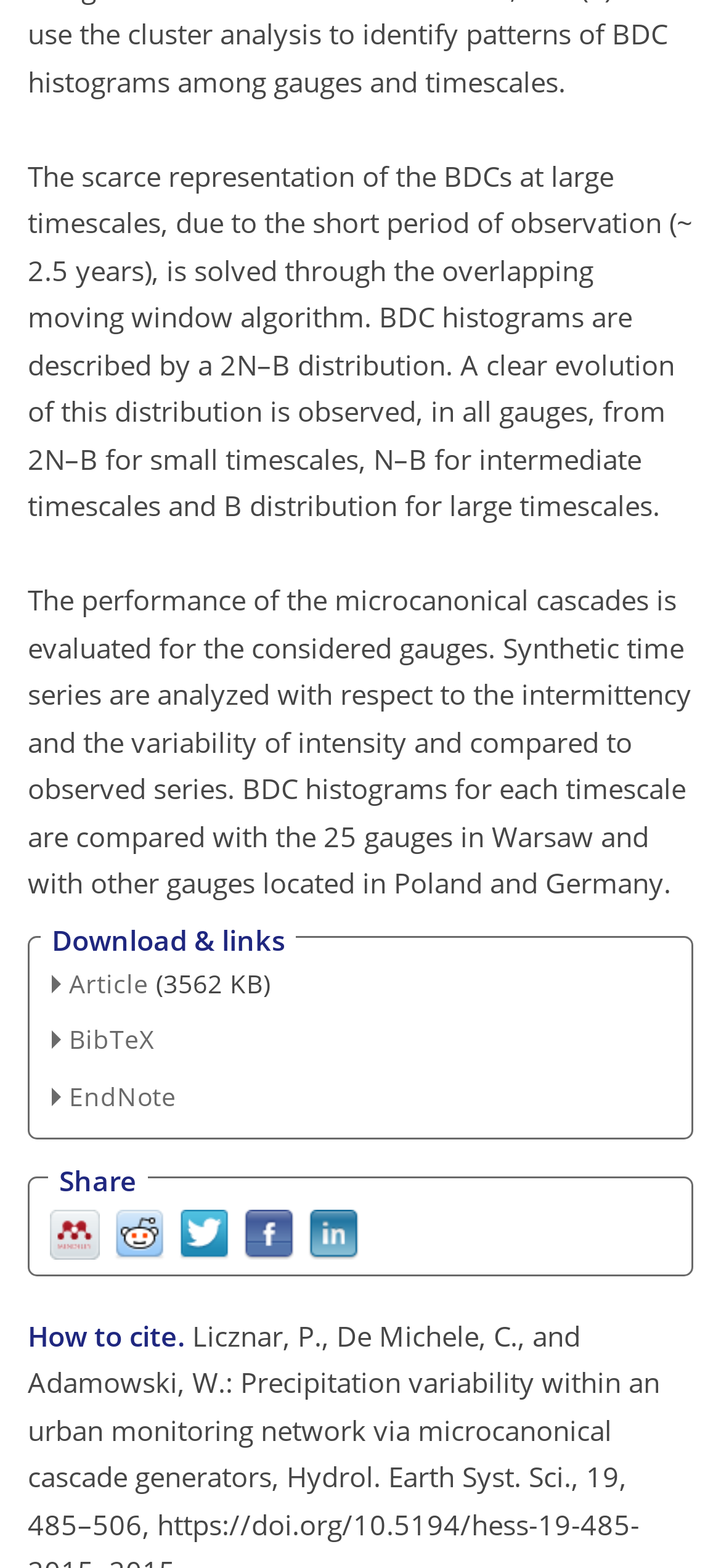How many sharing options are available?
Provide a comprehensive and detailed answer to the question.

The sharing options are listed below the 'Download & links' section, and they include Mendeley, Reddit, Twitter, Facebook, and LinkedIn, which are represented by their respective icons and links.